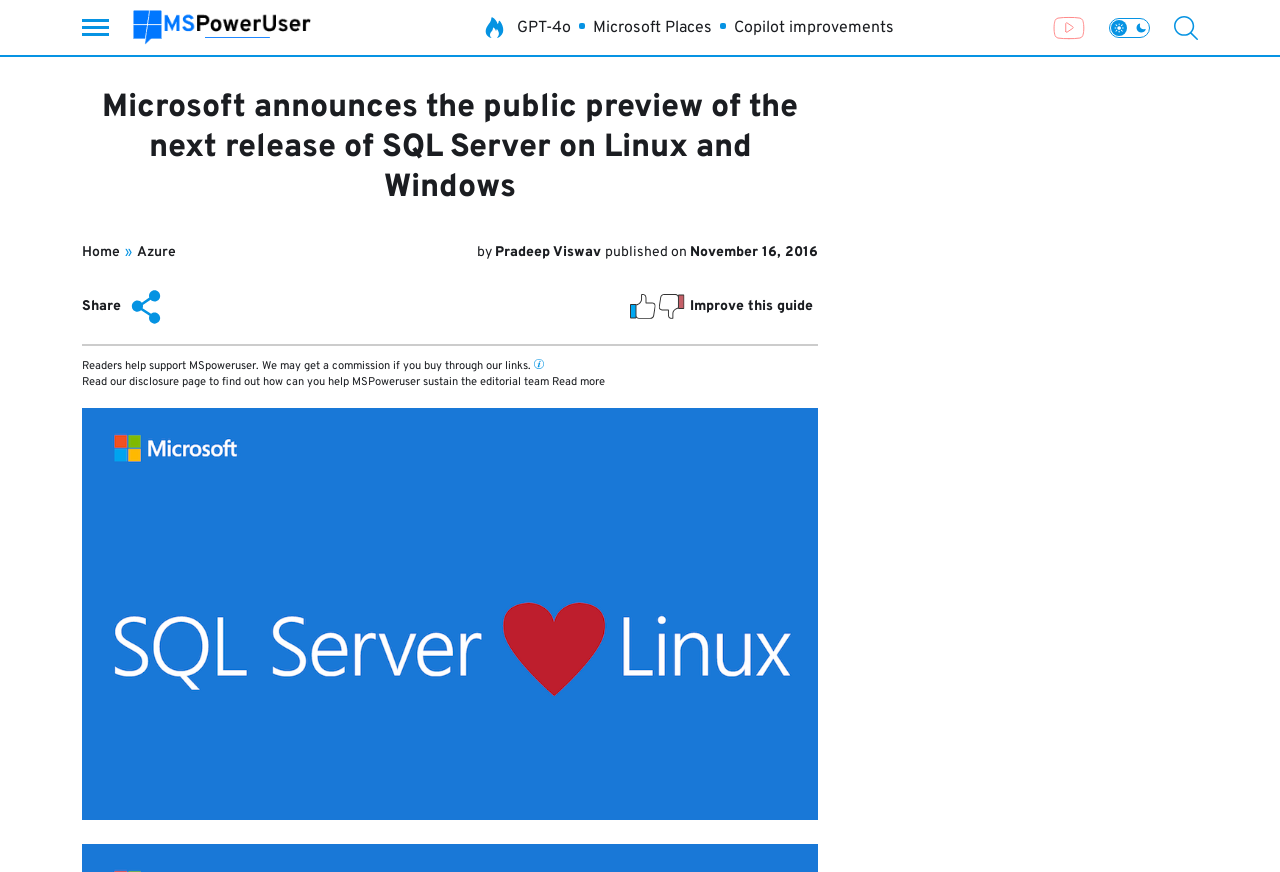Pinpoint the bounding box coordinates of the clickable element needed to complete the instruction: "Click on the MSPoweruser link". The coordinates should be provided as four float numbers between 0 and 1: [left, top, right, bottom].

[0.104, 0.011, 0.243, 0.052]